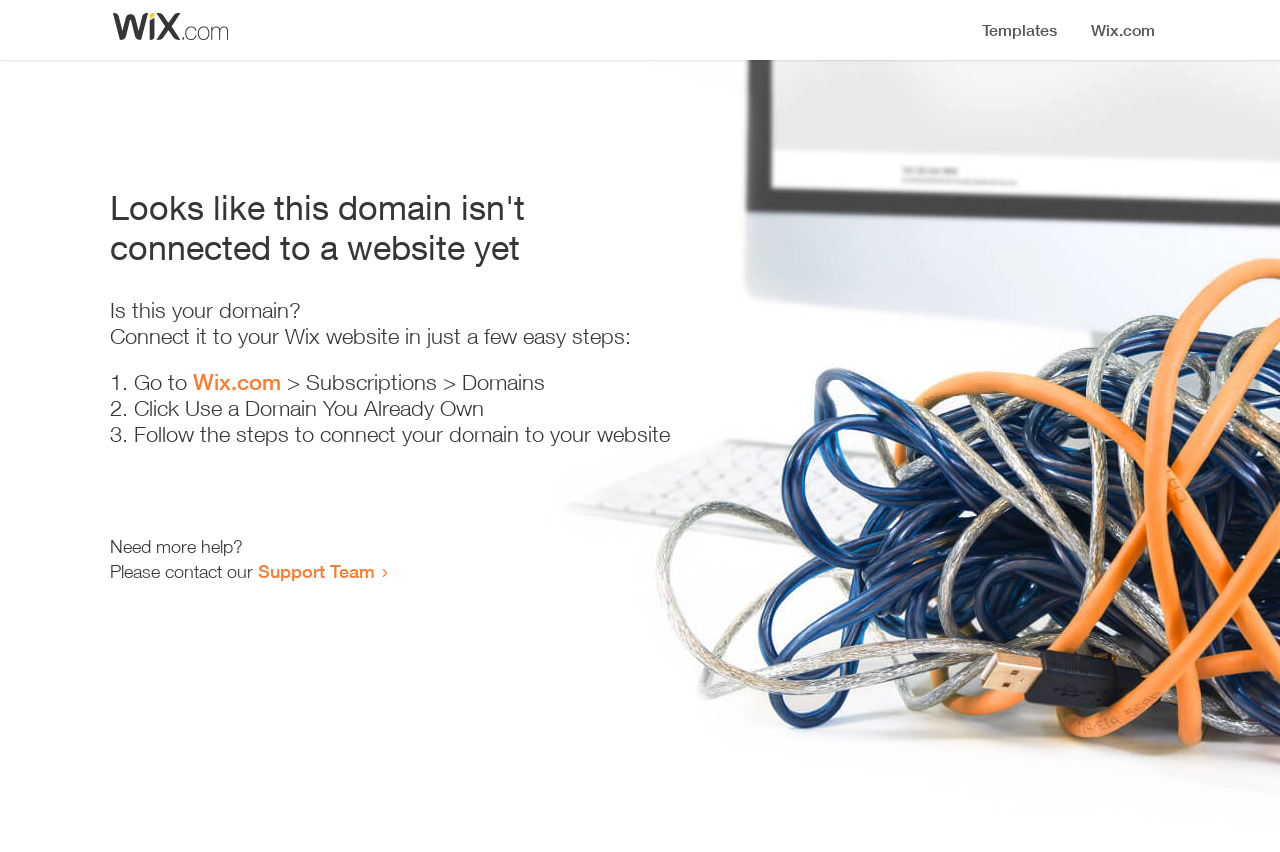Where can I get more help?
Answer the question with just one word or phrase using the image.

Support Team